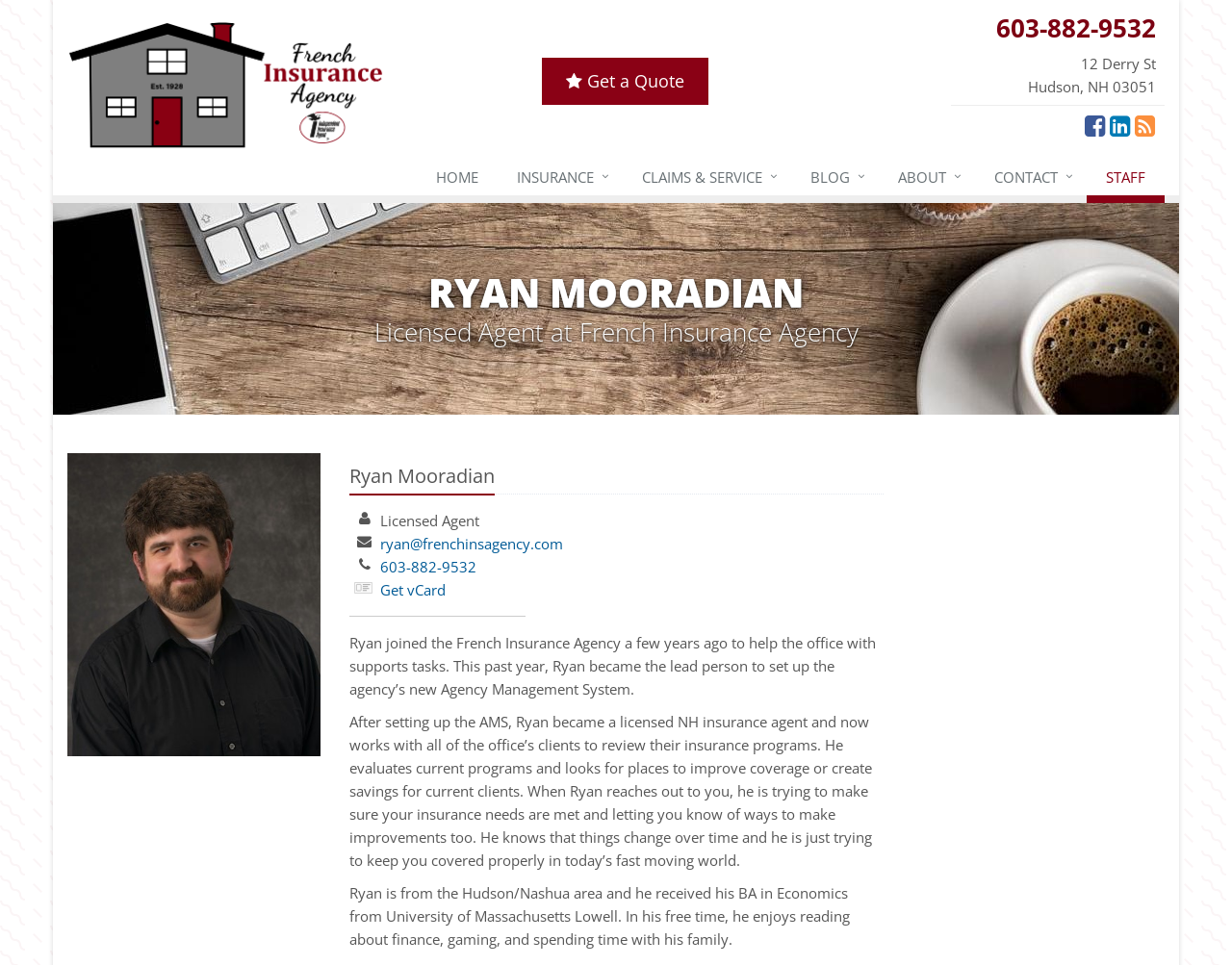Show the bounding box coordinates of the element that should be clicked to complete the task: "View Ryan Mooradian's profile".

[0.055, 0.47, 0.26, 0.784]